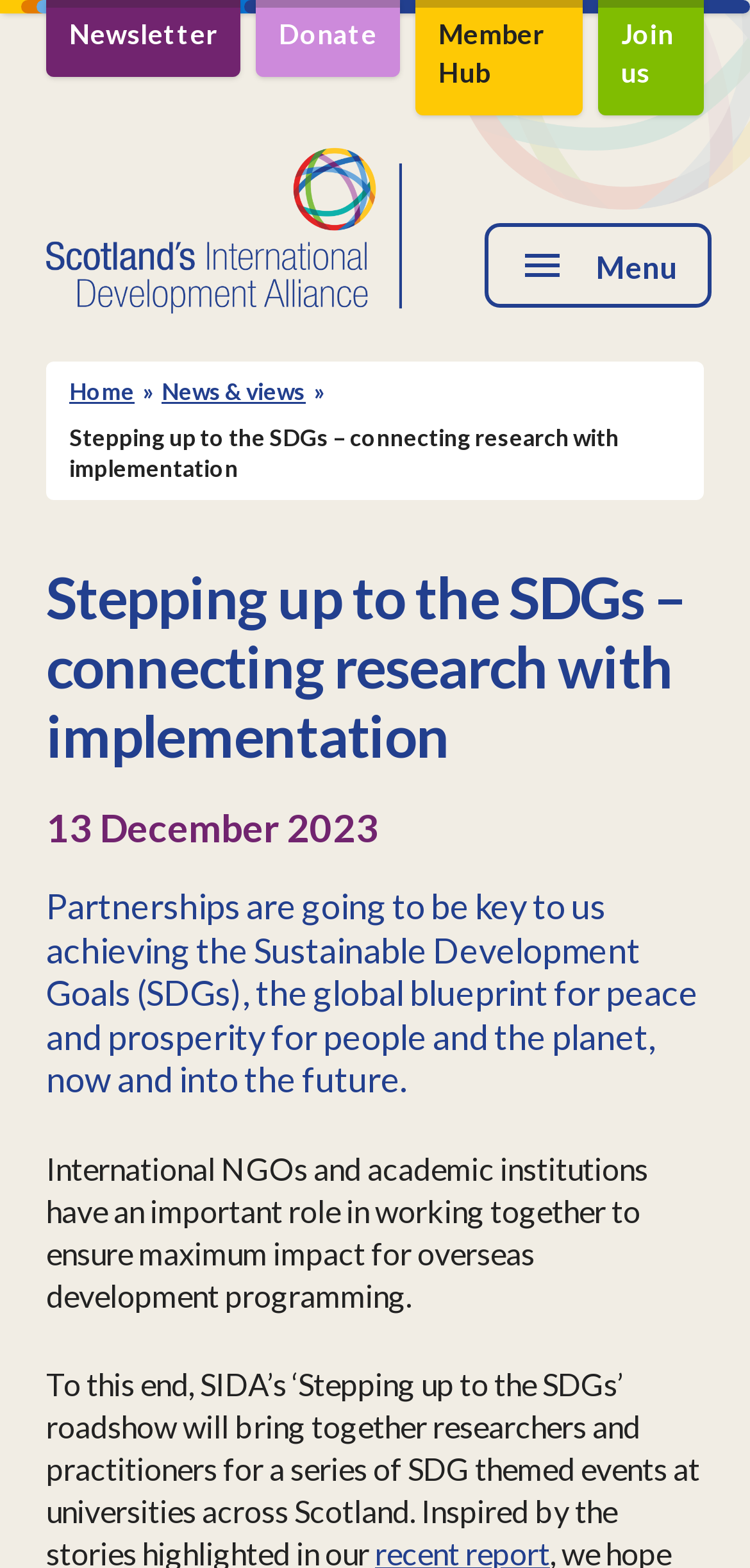Based on the element description: "parent_node: Menu", identify the UI element and provide its bounding box coordinates. Use four float numbers between 0 and 1, [left, top, right, bottom].

[0.062, 0.074, 0.646, 0.201]